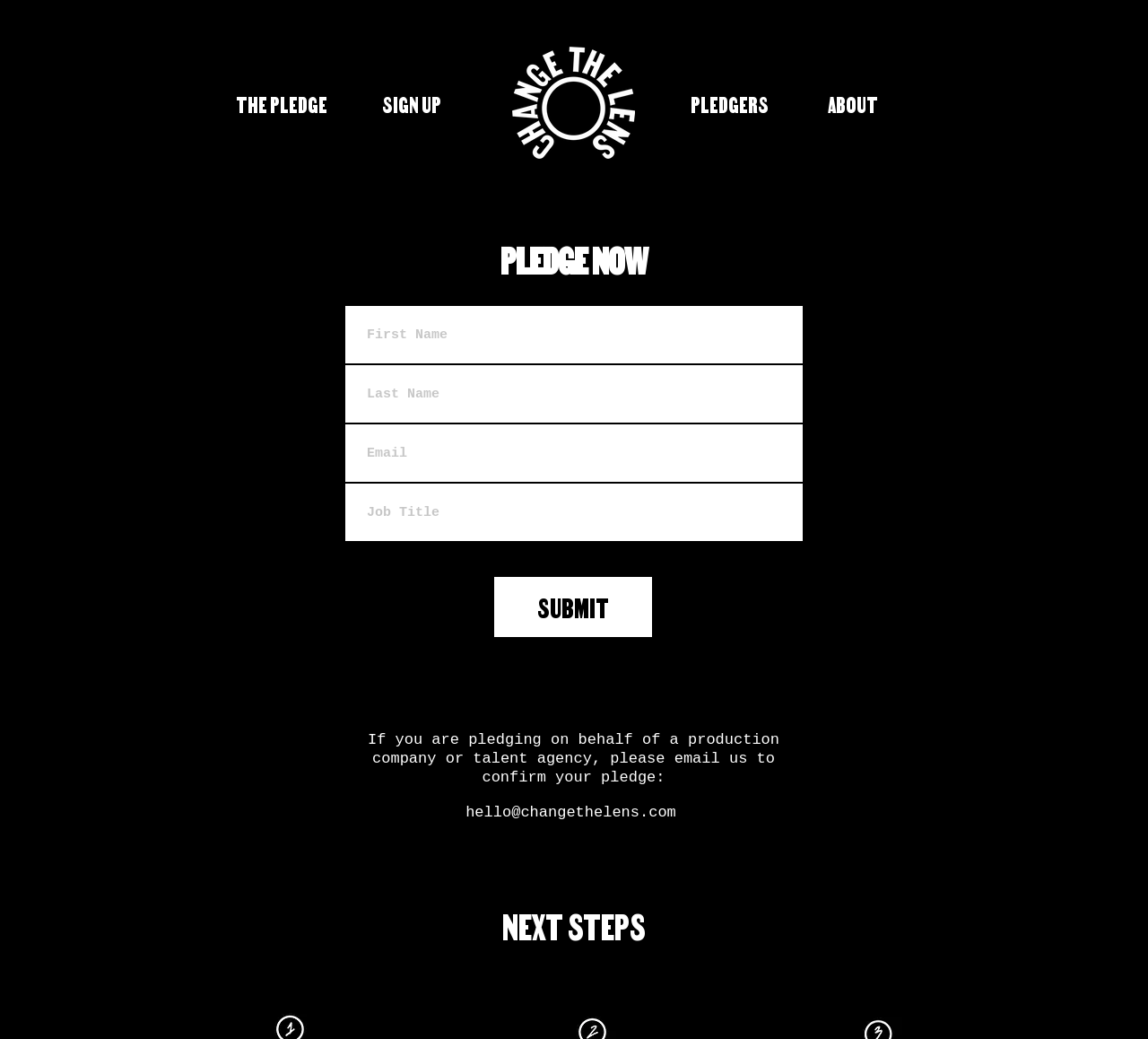What should production companies or talent agencies do?
Provide a short answer using one word or a brief phrase based on the image.

Email to confirm pledge